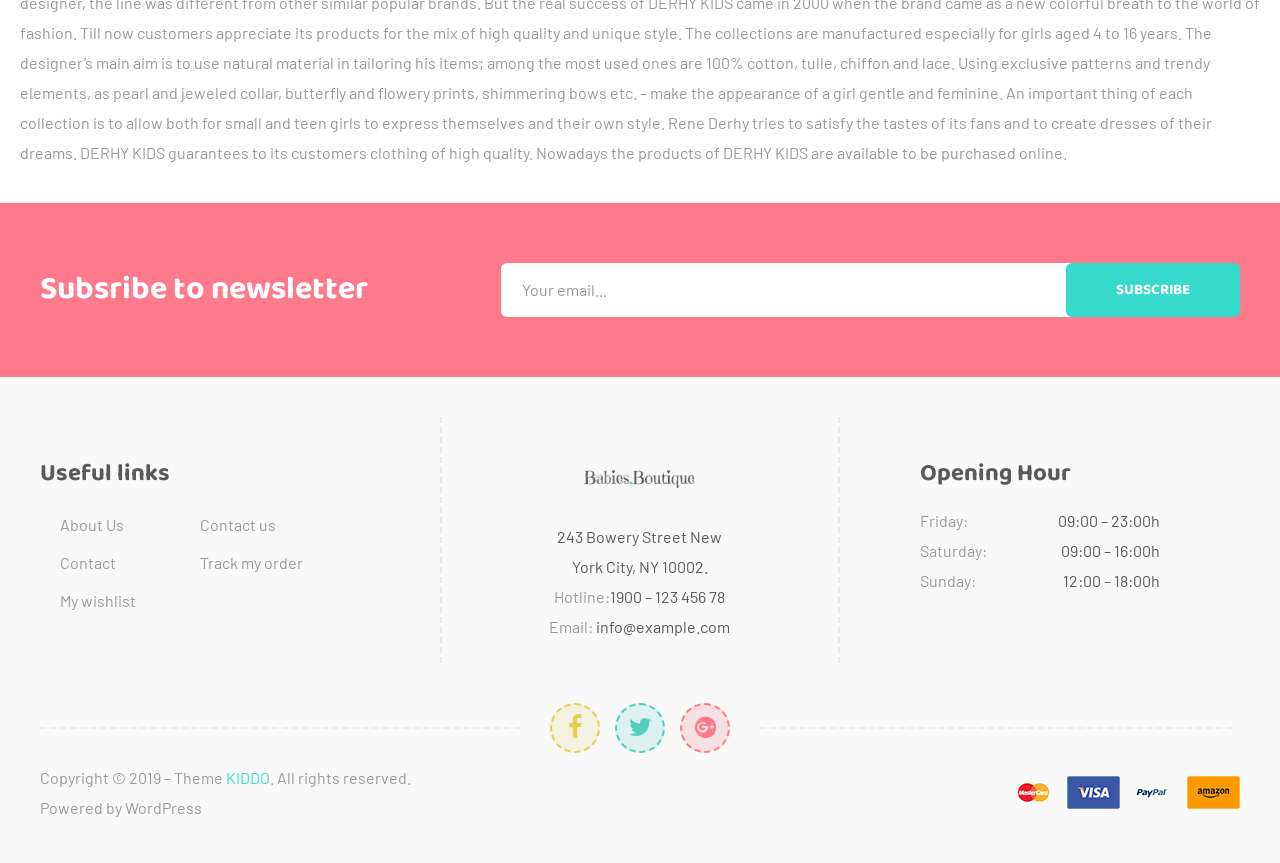Given the element description, predict the bounding box coordinates in the format (top-left x, top-left y, bottom-right x, bottom-right y). Make sure all values are between 0 and 1. Here is the element description: Current Page Parent Wallets

None